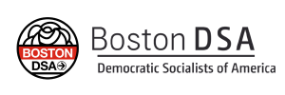Describe the scene depicted in the image with great detail.

The image displays the logo of the Boston Democratic Socialists of America (Boston DSA). Prominently featuring the name "BOSTON" in bold red letters atop "DSA" in a larger, sleek black font, the logo captures the essence of the organization. Accompanied by a circular emblem that incorporates an image of a bird, it symbolizes a commitment to democratic socialist values and community engagement. The logo serves as a visual representation of the Boston DSA's mission to build a mass socialist movement within the U.S., emphasizing democratic principles in all areas of life, including economic and workplace environments.